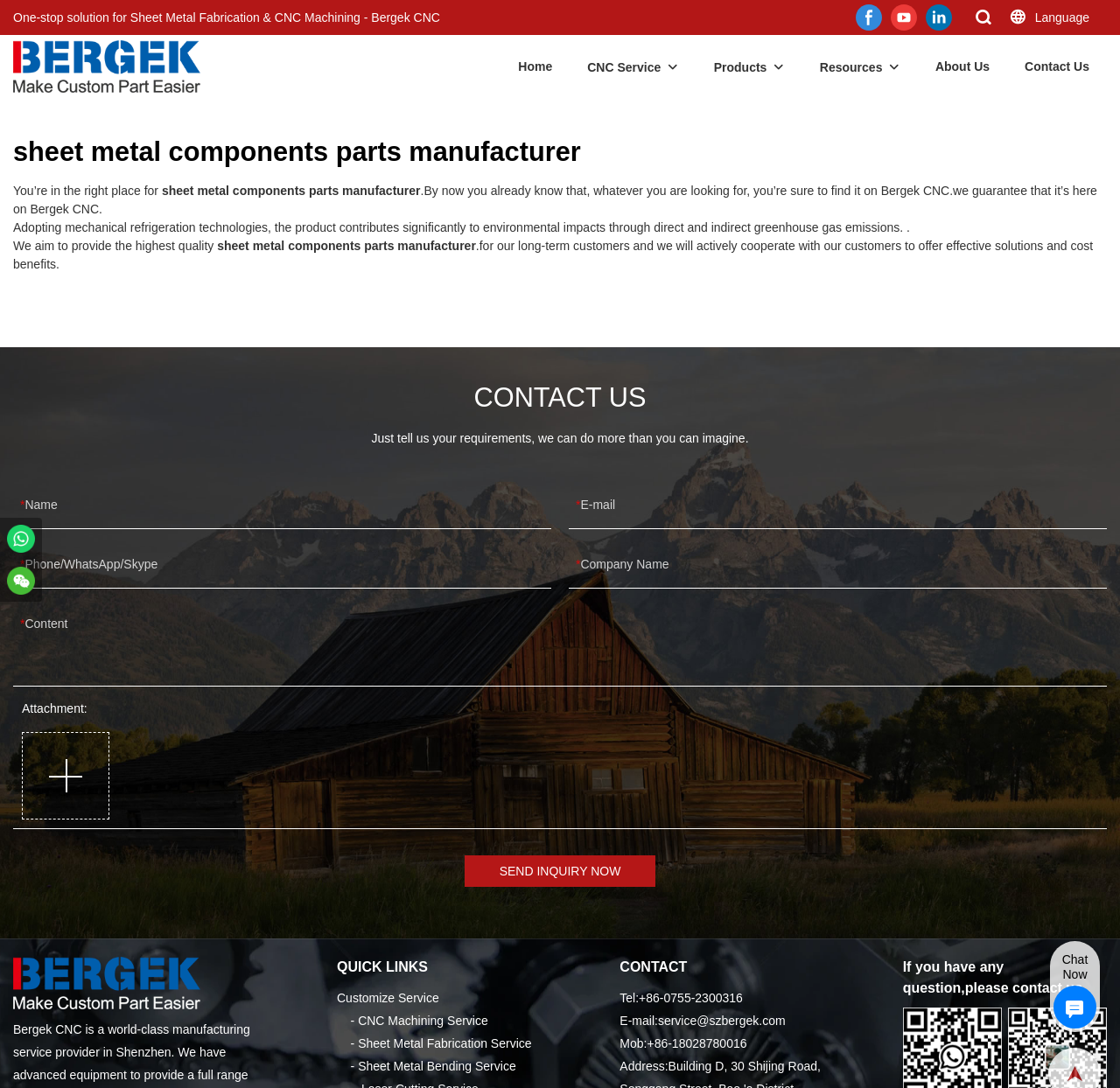What is the recommended file size for uploading attachments?
Answer the question with a single word or phrase by looking at the picture.

Up to 20M